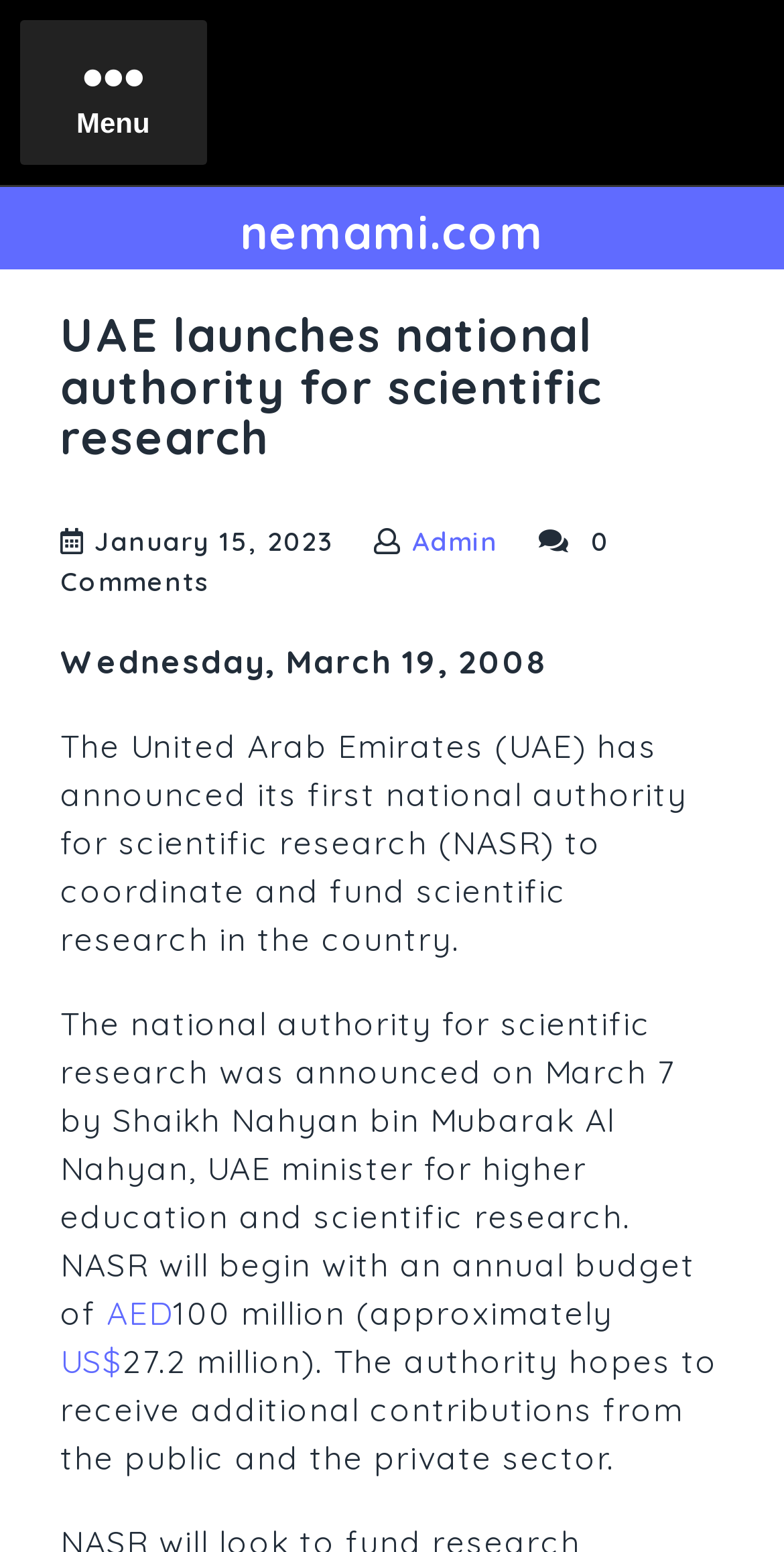Create an in-depth description of the webpage, covering main sections.

The webpage is about the launch of a national authority for scientific research in the UAE. At the top left corner, there is a button with a menu icon. Next to it, on the top center, is the website's title "nemami.com" in a heading element, which is also a link. Below the title, there is a heading that reads "UAE launches national authority for scientific research". 

On the top right side, there is a link to "Admin" and a text that says "0 Comments". Below these elements, there are two lines of text: one indicating the date "January 15, 2023" and another showing "Wednesday, March 19, 2008". 

The main content of the webpage starts below these elements, with a paragraph of text that describes the launch of the national authority for scientific research, including its purpose and budget. The text is divided into three blocks, with links to "AED" and "US$" embedded within the text. The authority's budget is mentioned as AED 100 million, which is approximately US$ 27.2 million.